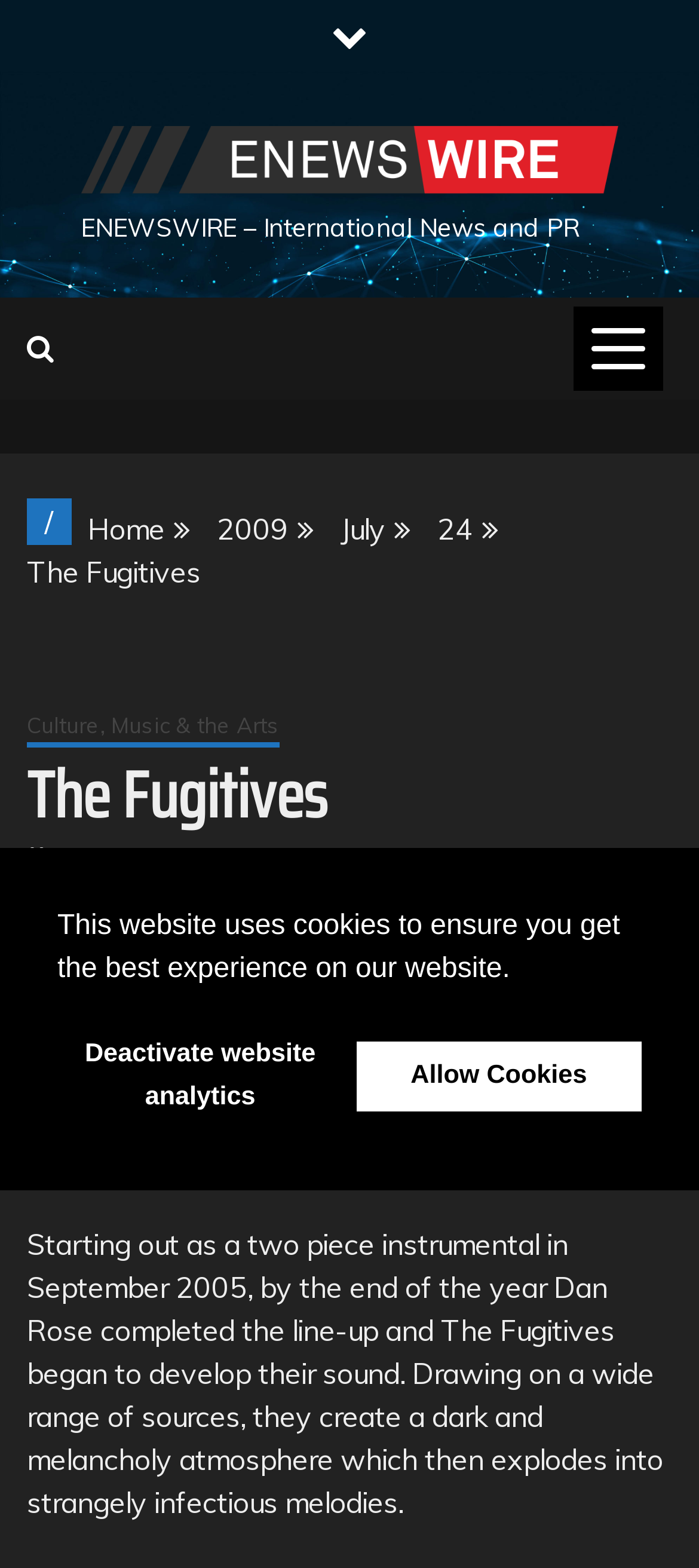What is the name of the gallery presenting The Fugitives?
Answer the question with a detailed and thorough explanation.

I found this information by reading the text that introduces The Fugitives, which states that 'Red Gate Gallery presents The Fugitives'.